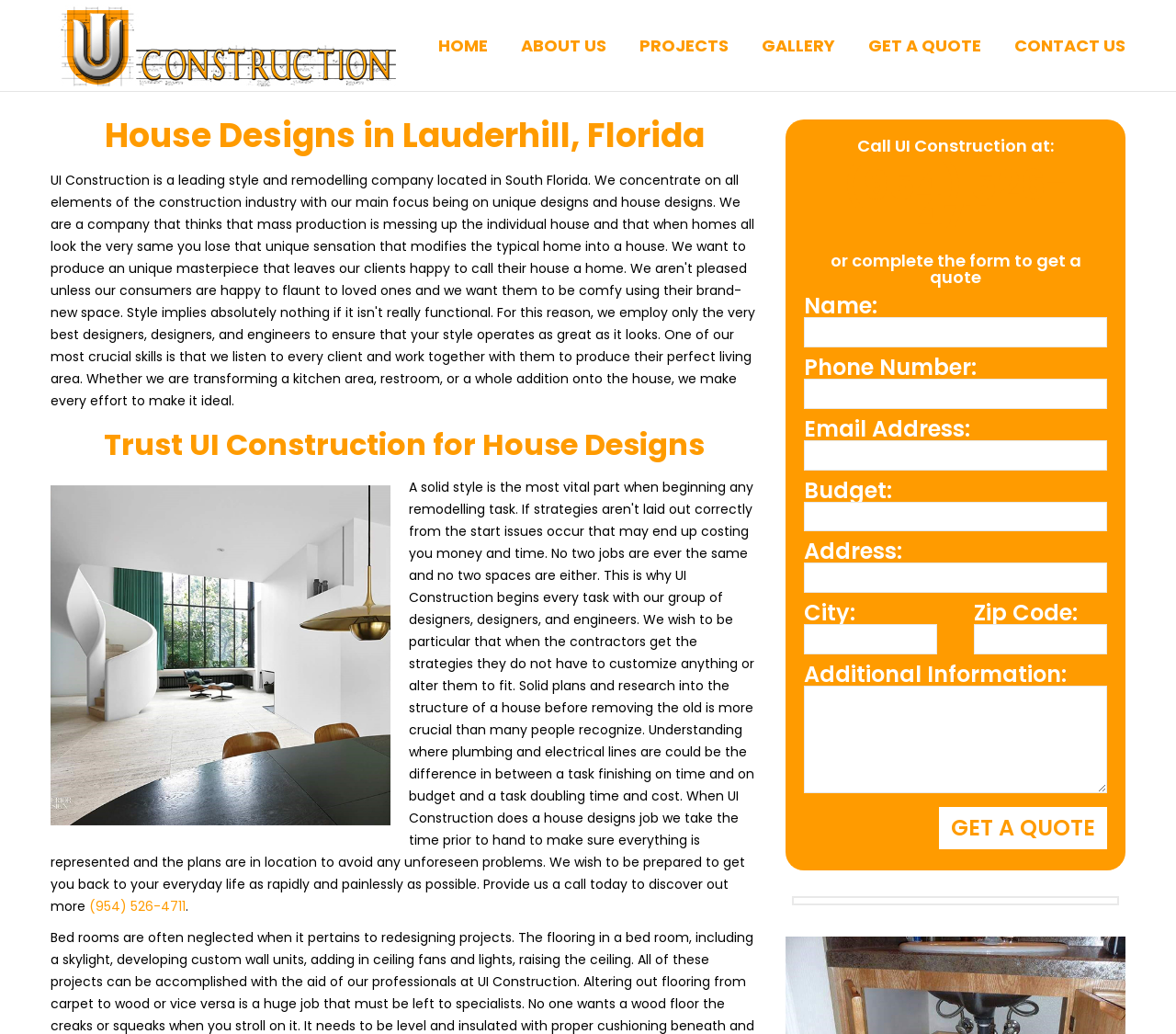Answer the question in a single word or phrase:
What is the phone number to call UI Construction?

(954) 526-4711